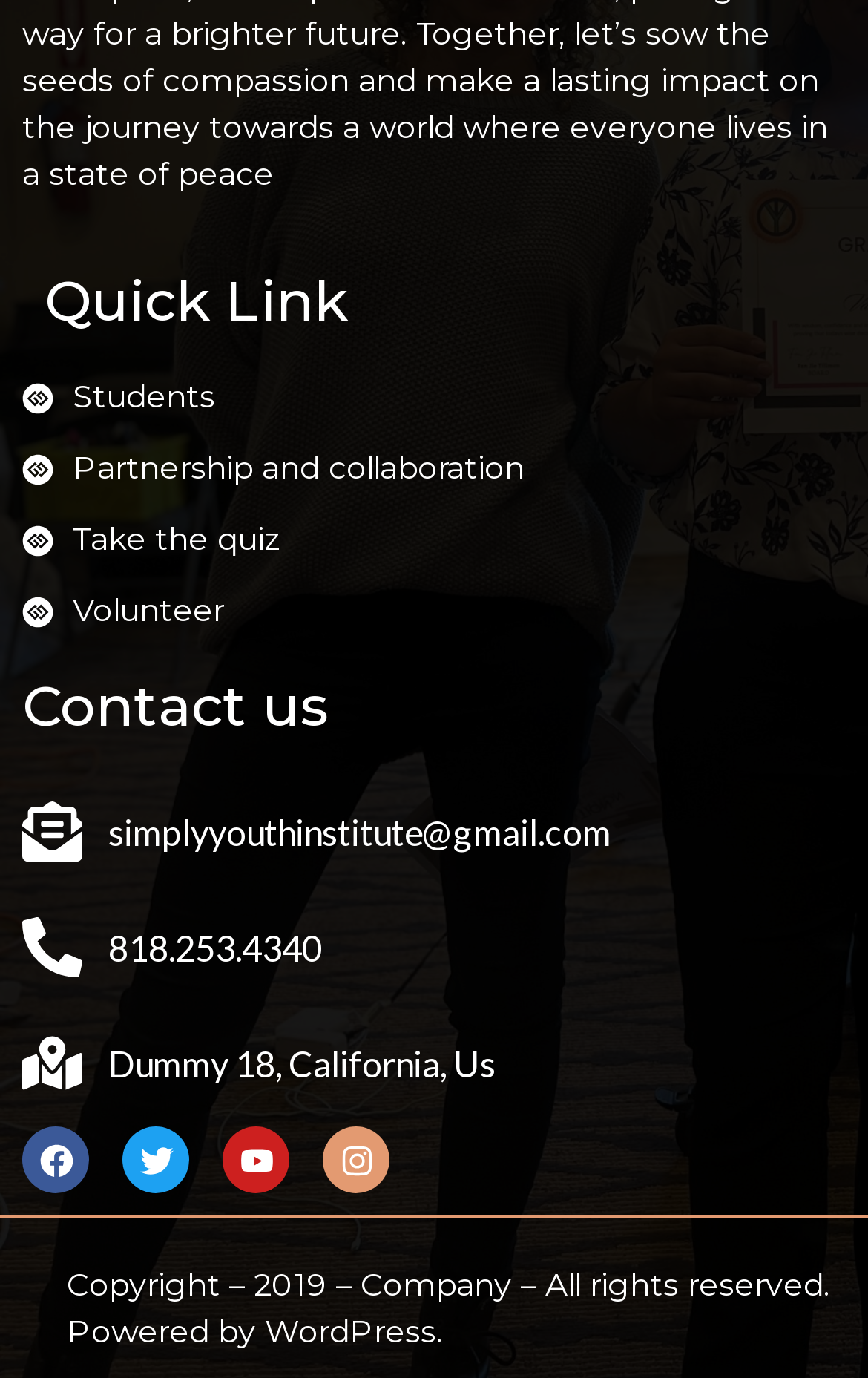Determine the coordinates of the bounding box that should be clicked to complete the instruction: "Contact us via email". The coordinates should be represented by four float numbers between 0 and 1: [left, top, right, bottom].

[0.026, 0.582, 0.6, 0.625]